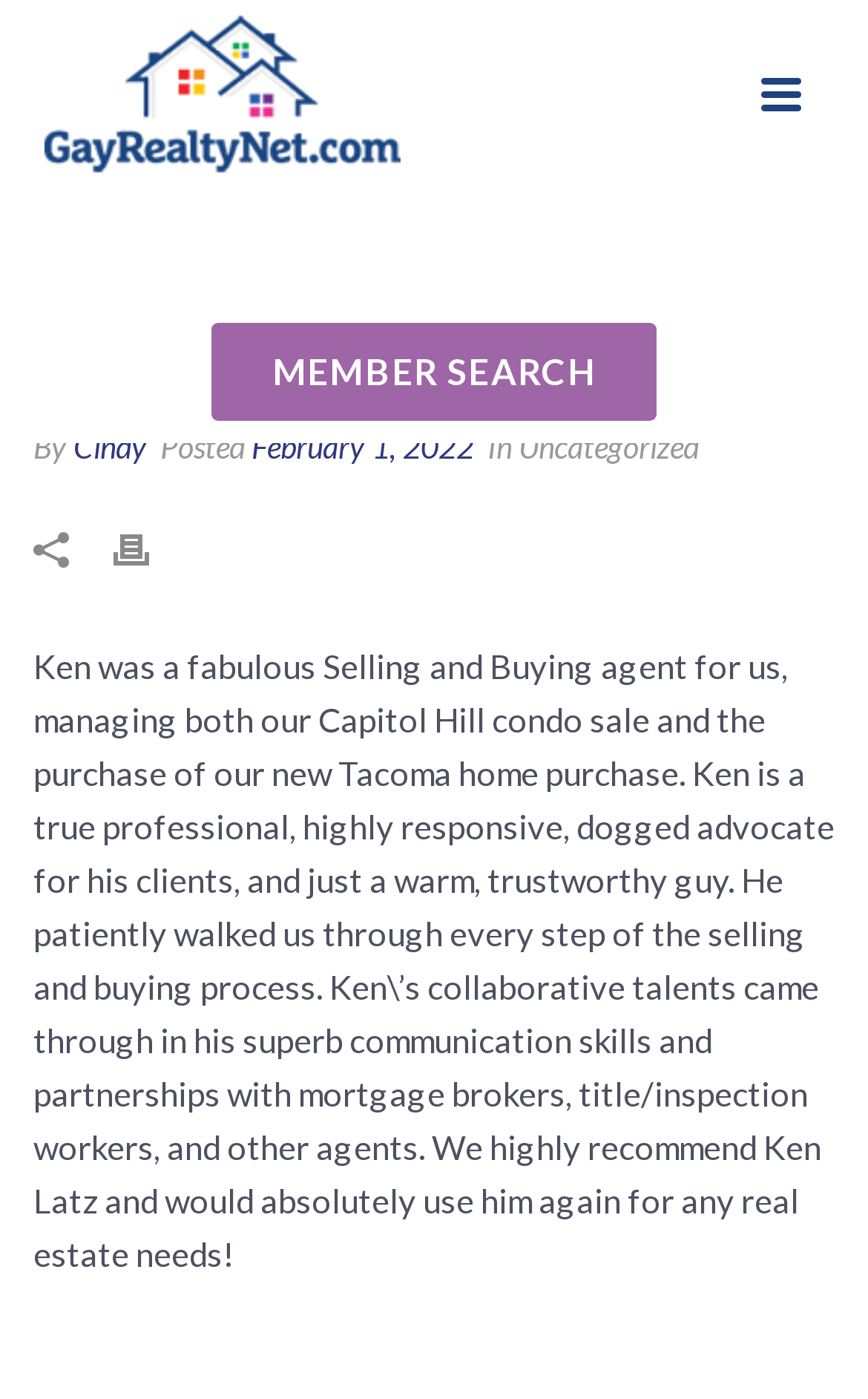Please respond to the question using a single word or phrase:
What is the logo image on the top left?

GayRealtyNet